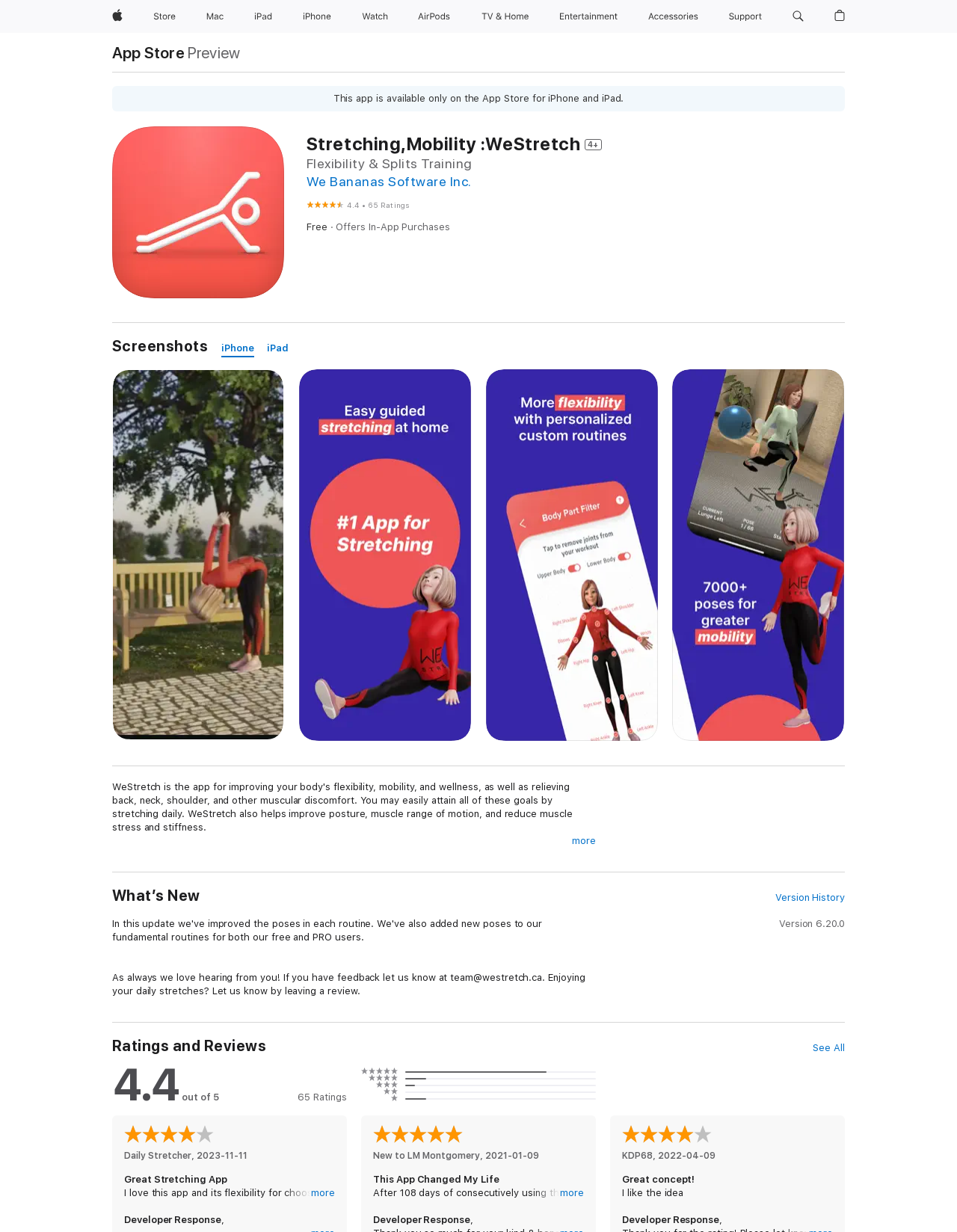Please find and generate the text of the main header of the webpage.

Stretching,Mobility :WeStretch 4+